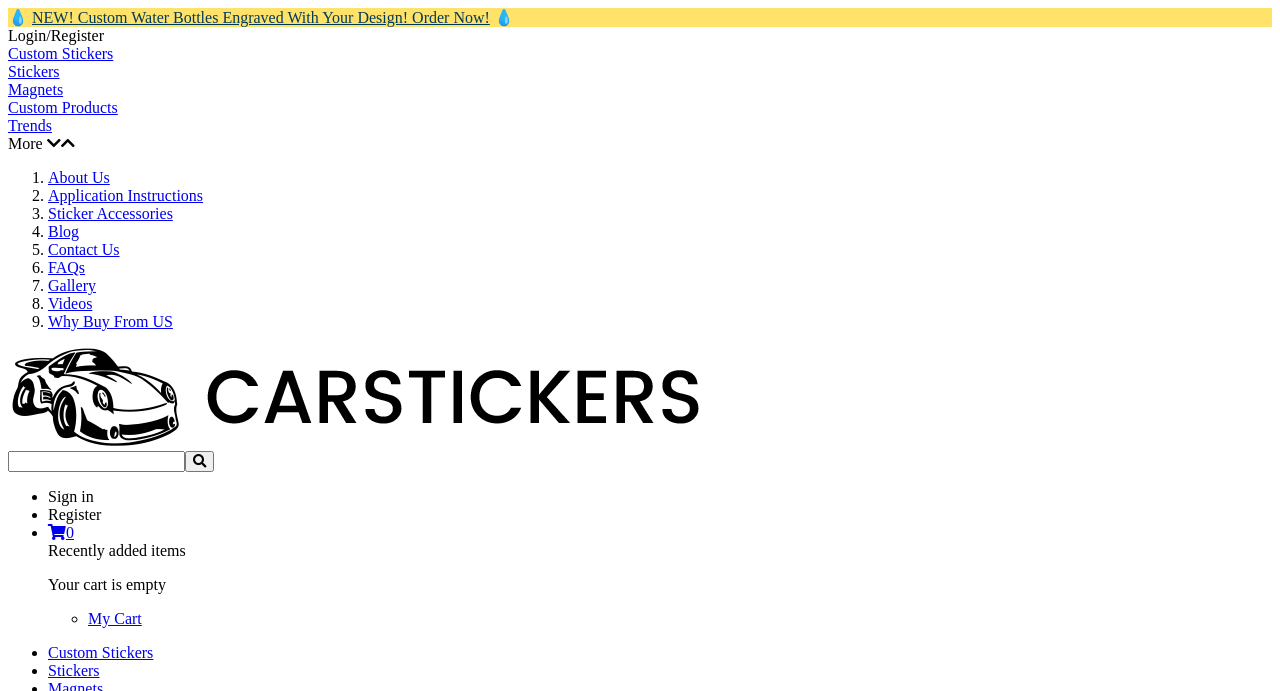Determine the bounding box coordinates for the area you should click to complete the following instruction: "Click on Custom Water Bottles".

[0.025, 0.013, 0.383, 0.038]